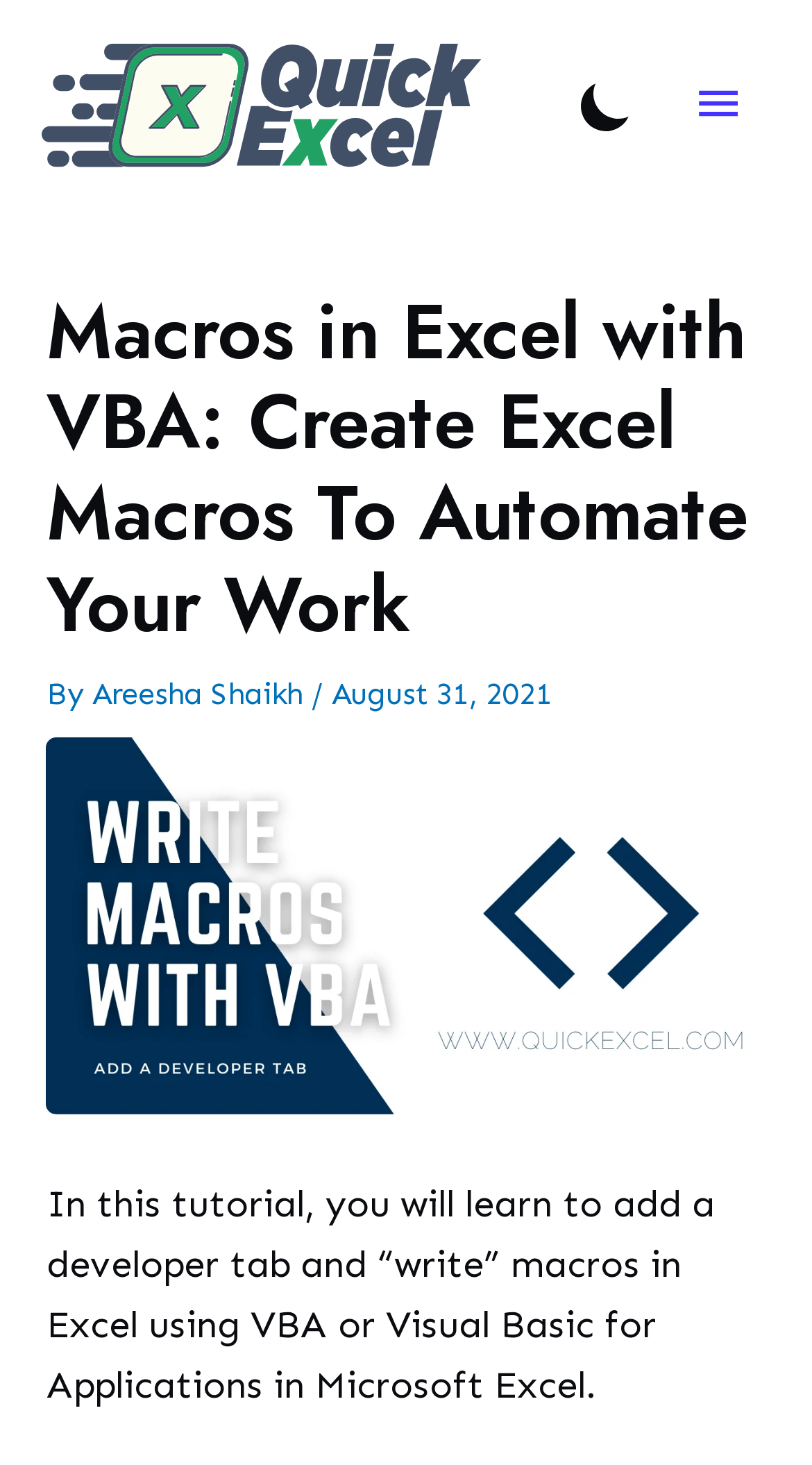Who is the author of the article?
Using the visual information, answer the question in a single word or phrase.

Areesha Shaikh